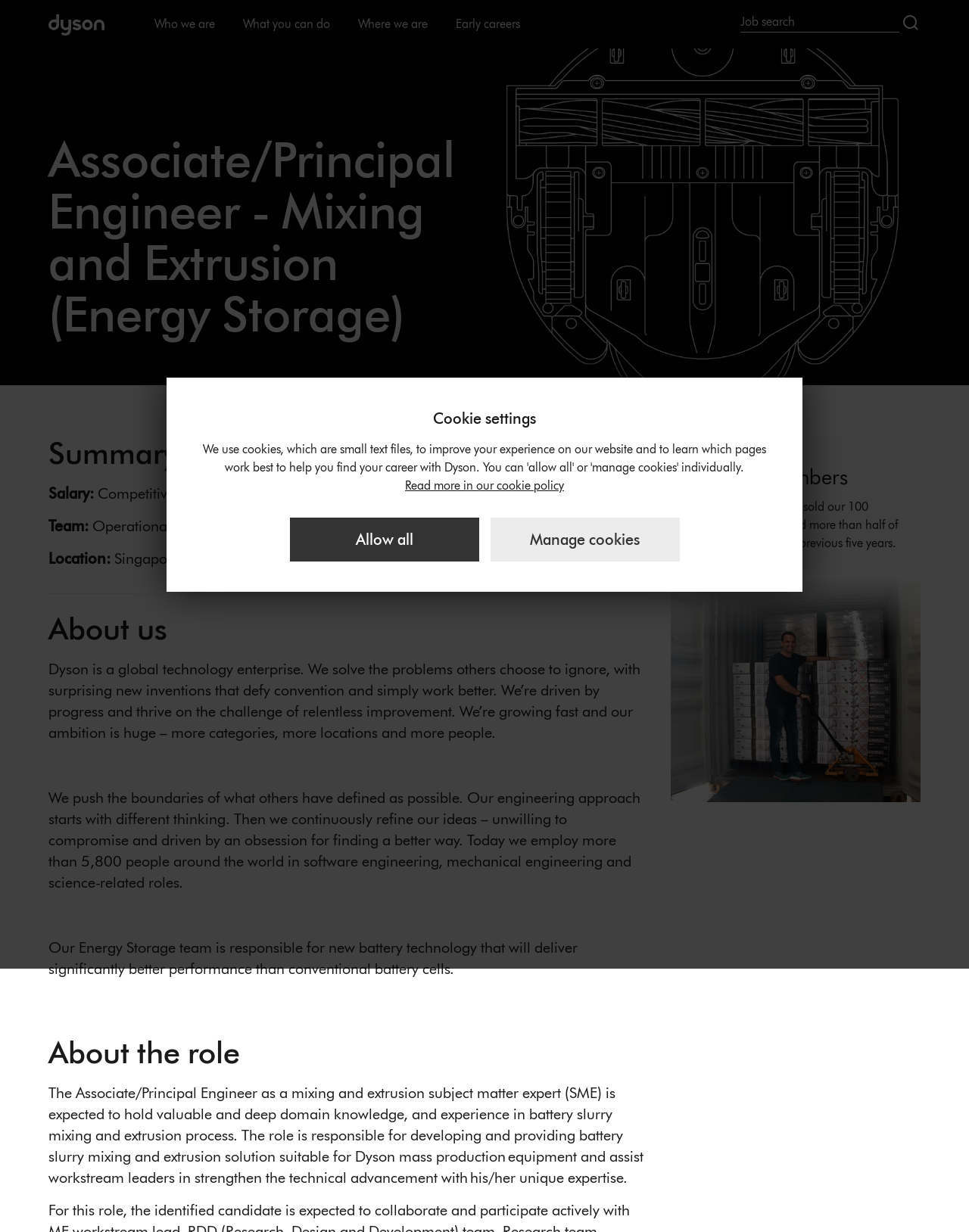Can you find the bounding box coordinates for the element to click on to achieve the instruction: "Click on the Dyson logo"?

[0.05, 0.0, 0.108, 0.039]